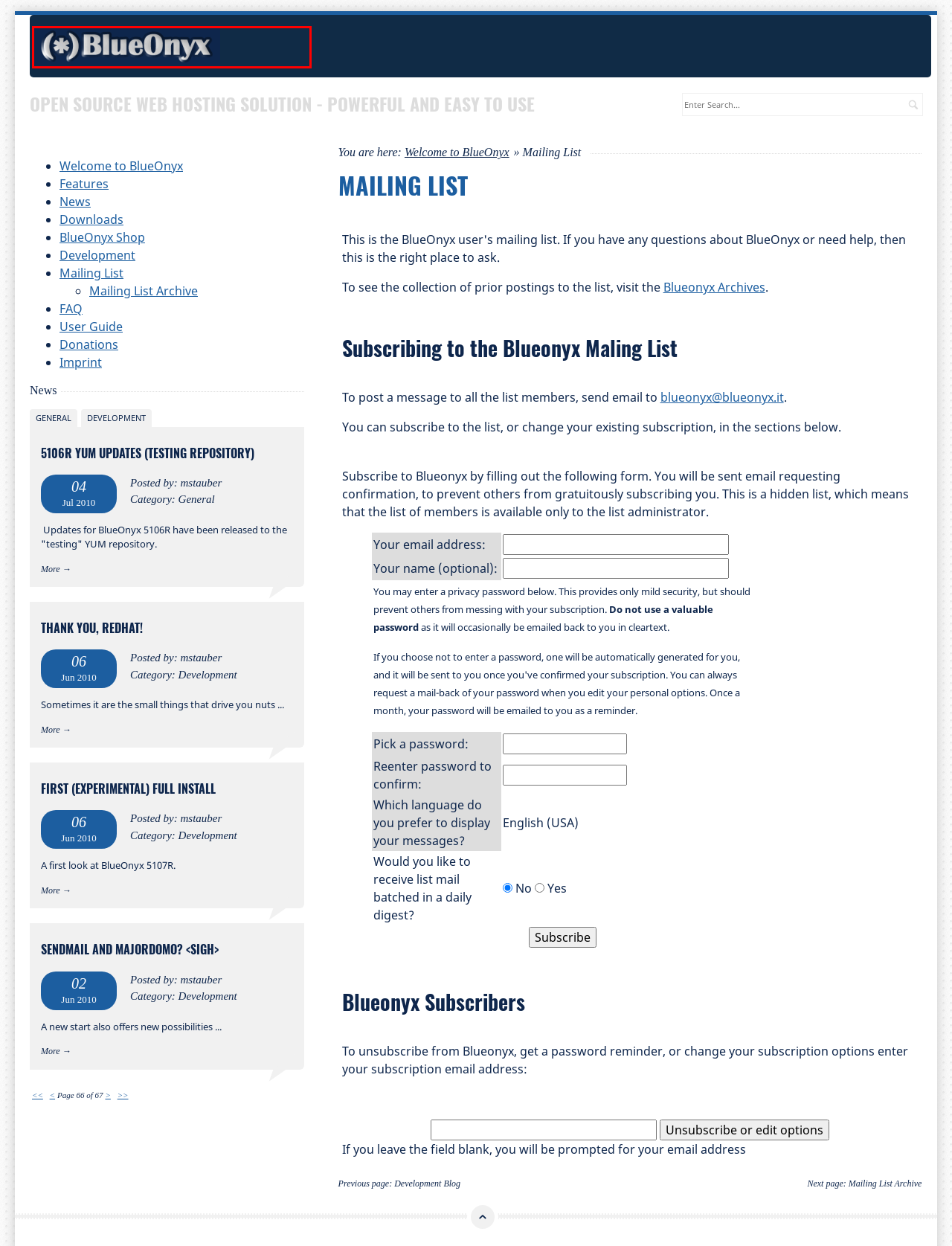View the screenshot of the webpage containing a red bounding box around a UI element. Select the most fitting webpage description for the new page shown after the element in the red bounding box is clicked. Here are the candidates:
A. userguide:start [wiki.blueonyx.it]
B. The Blueonyx Archives
C. Imprint - BlueOnyx
D. Home - BlueOnyx
E. Downloads - BlueOnyx
F. News - BlueOnyx
G. FAQ - BlueOnyx
H. BlueOnyx Shop

D